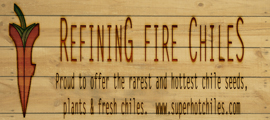Offer a detailed explanation of the image's components.

The image showcases a wooden sign representing "Refining Fire Chiles," prominently featuring a vibrant red chili pepper graphic. The text reads: "Refining Fire Chiles," indicating their specialty in providing some of the rarest and hottest chile seeds, plants, and fresh chiles. Below the main title, a tagline proudly proclaims their commitment to quality with the phrase, "Proud to offer the rarest and hottest chile seeds, plants & fresh chiles." Additionally, the website address "www.superhotchiles.com" is displayed, inviting viewers to explore their offerings. The rustic design of the sign complements the brand's focus on chili cultivation and the fiery culinary world.